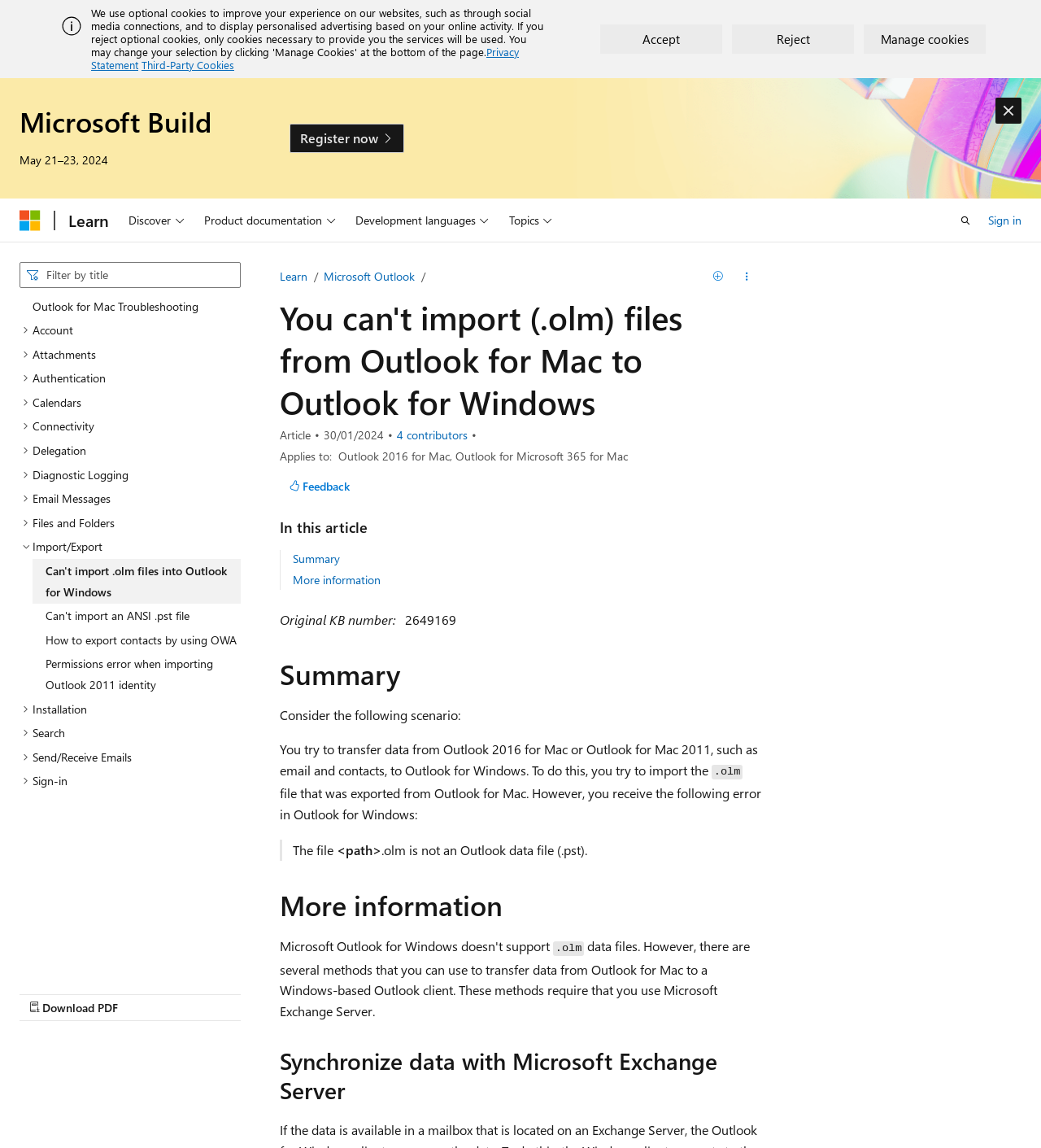Please give the bounding box coordinates of the area that should be clicked to fulfill the following instruction: "Click the 'Download PDF' button". The coordinates should be in the format of four float numbers from 0 to 1, i.e., [left, top, right, bottom].

[0.019, 0.866, 0.231, 0.889]